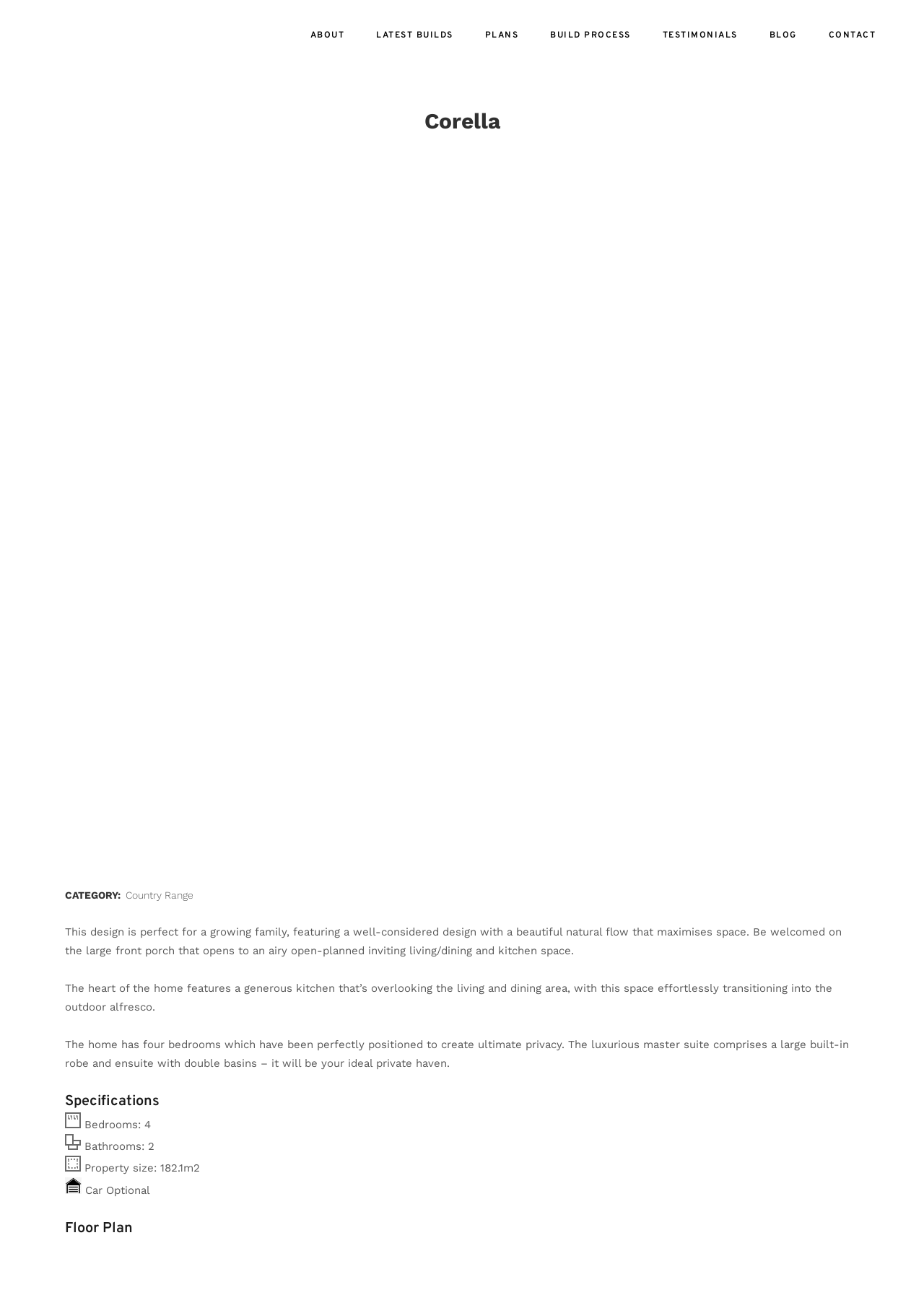Please indicate the bounding box coordinates for the clickable area to complete the following task: "Check the Floor Plan". The coordinates should be specified as four float numbers between 0 and 1, i.e., [left, top, right, bottom].

[0.07, 0.941, 0.93, 0.957]